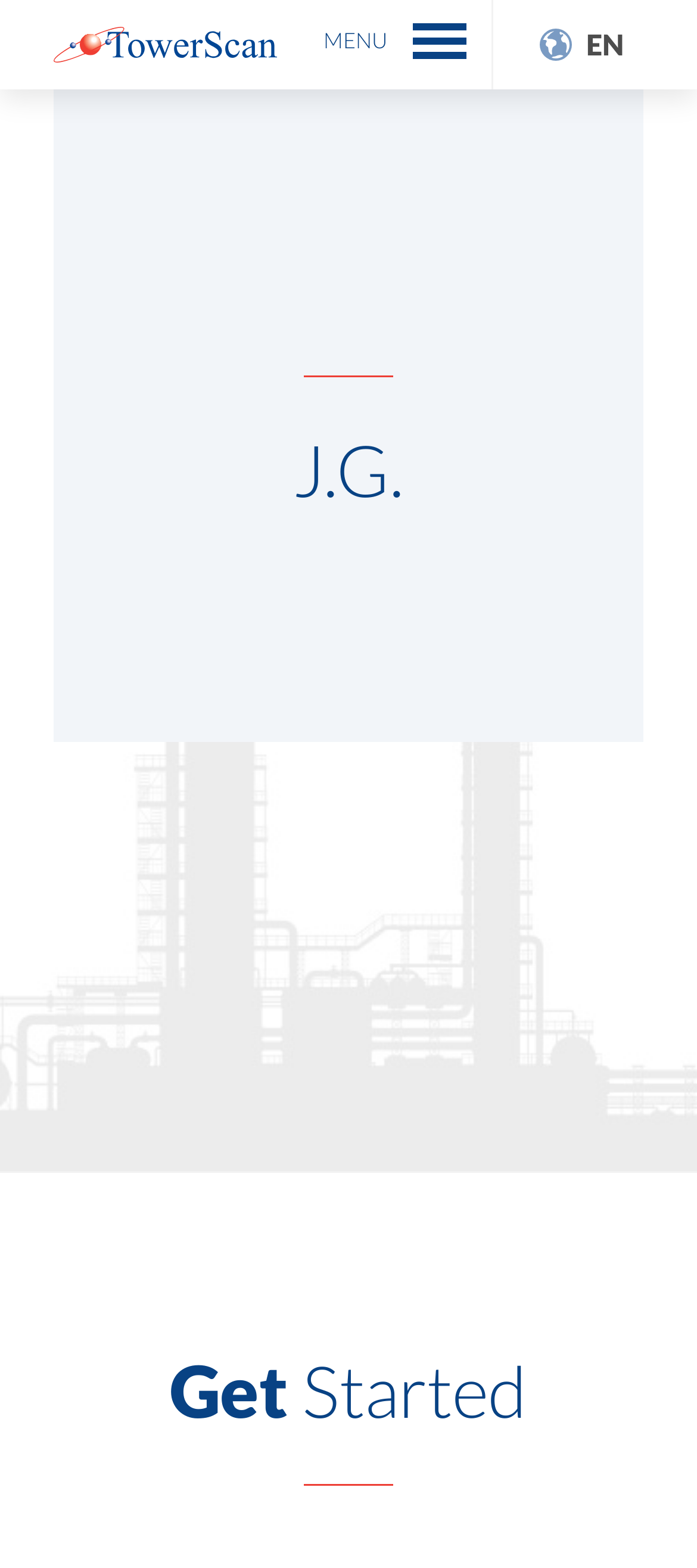What is the purpose of the 'MENU' button?
Based on the visual information, provide a detailed and comprehensive answer.

The 'MENU' button is located at the top left corner of the webpage, and its 'expanded' property is set to 'False', indicating that it can be used to expand or collapse a menu, possibly containing navigation options or other features.